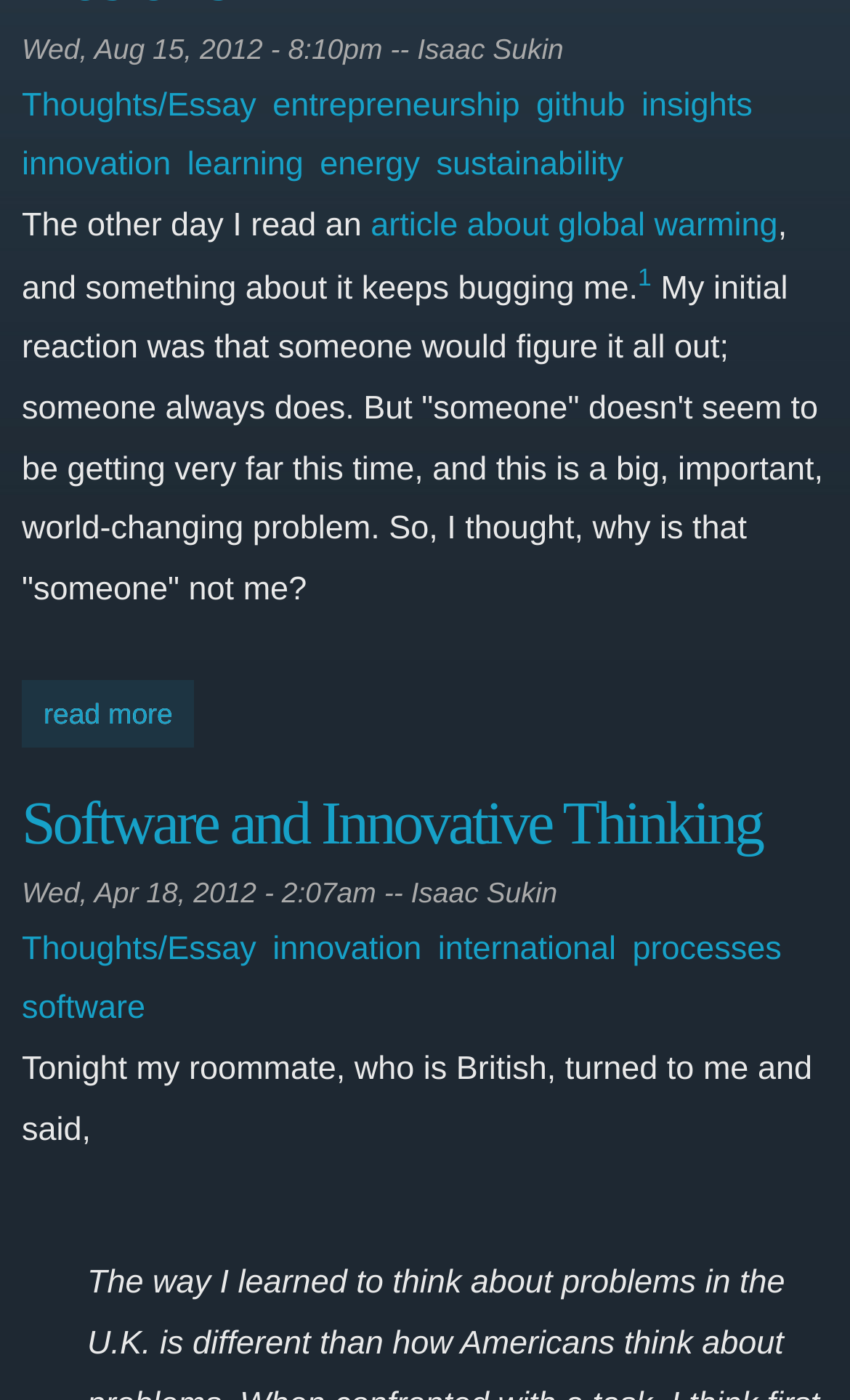Identify the bounding box for the element characterized by the following description: "software".

[0.026, 0.707, 0.171, 0.734]